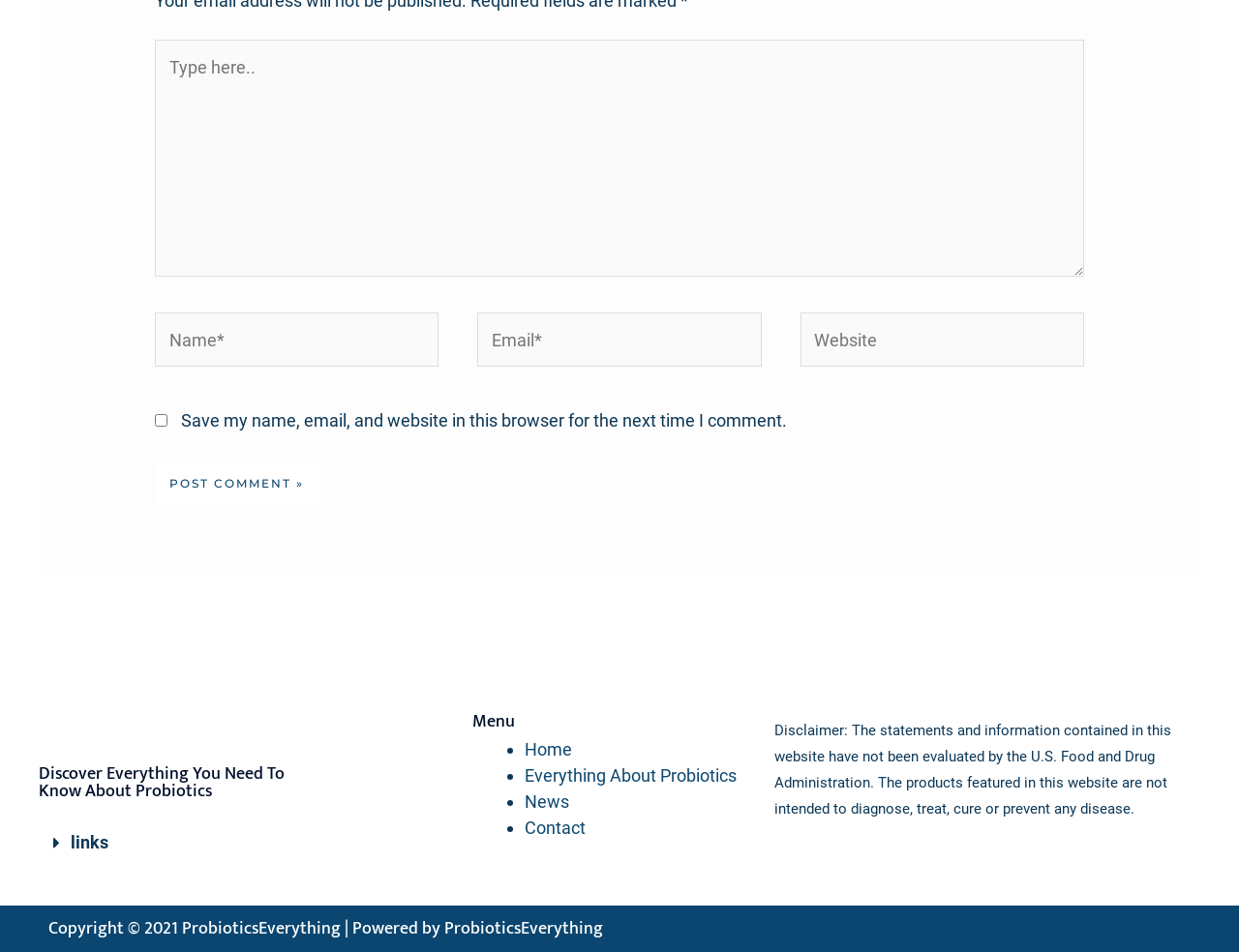Using the given element description, provide the bounding box coordinates (top-left x, top-left y, bottom-right x, bottom-right y) for the corresponding UI element in the screenshot: parent_node: Website name="url" placeholder="Website"

[0.646, 0.329, 0.875, 0.386]